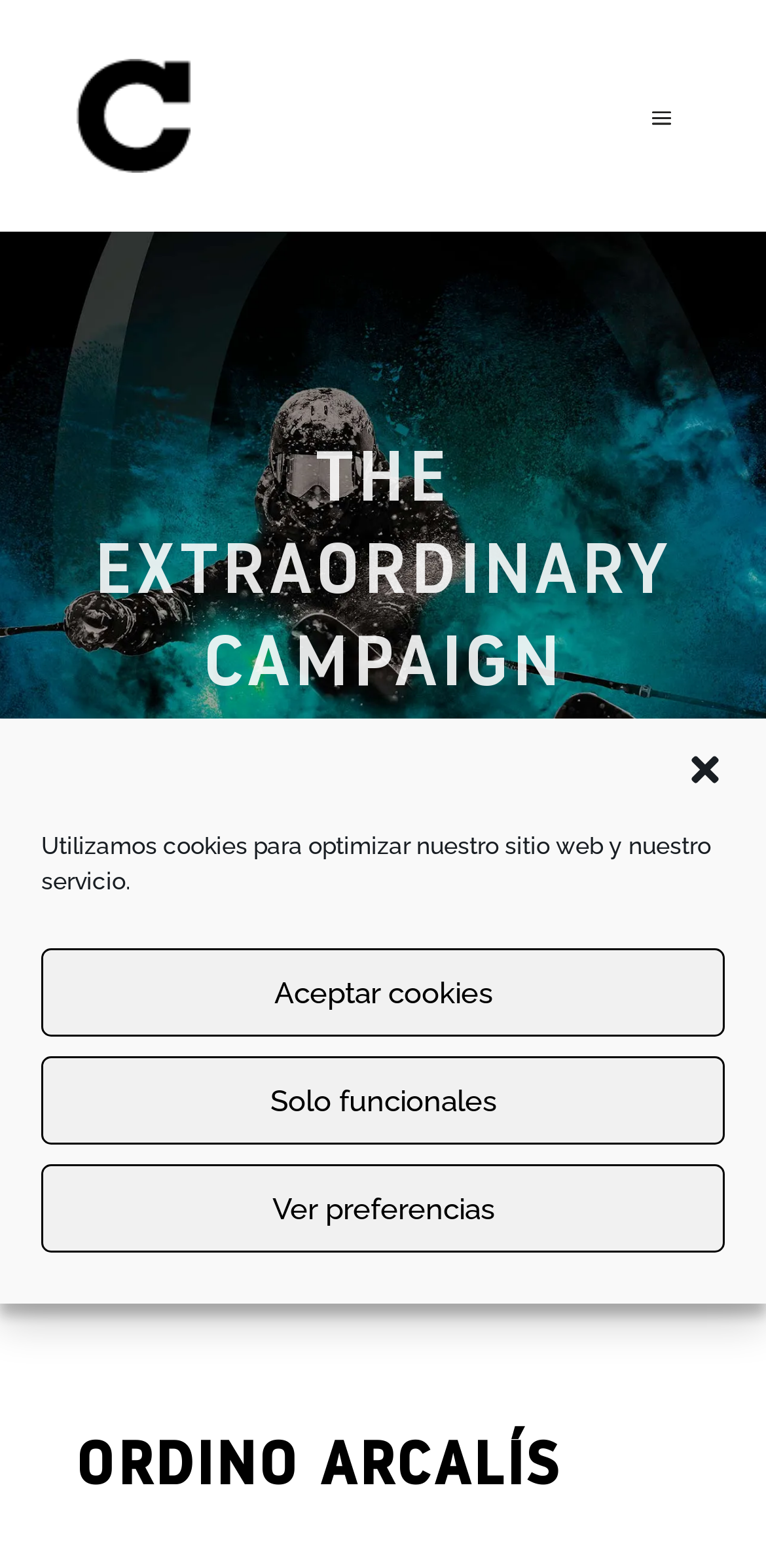What is the name of the ski resort?
With the help of the image, please provide a detailed response to the question.

I found the answer by looking at the StaticText element with the content 'Ordino Arcalís – Grandvalira Resorts (Andorra)' which is located under the 'CLIENT' heading.